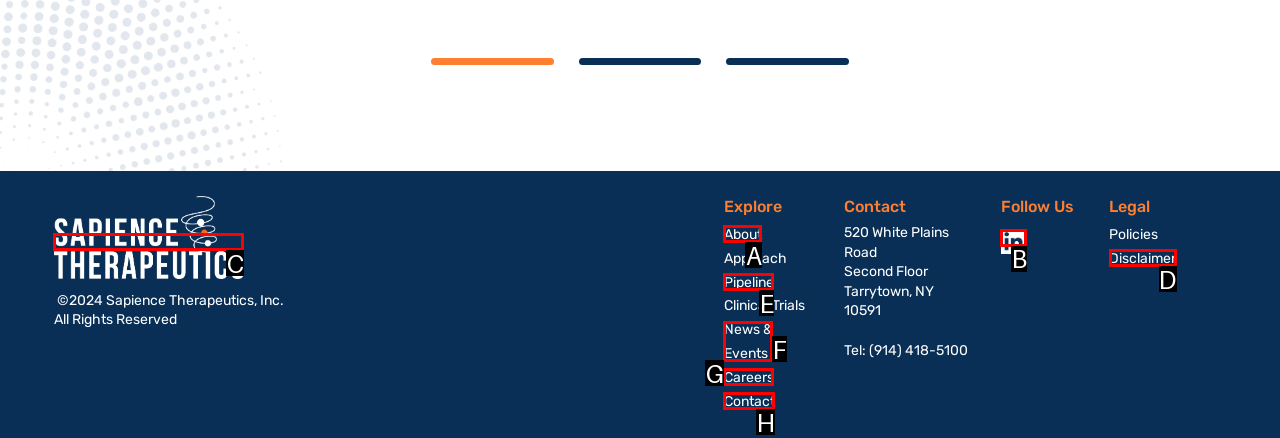Among the marked elements in the screenshot, which letter corresponds to the UI element needed for the task: Follow Sapience on LinkedIn?

B